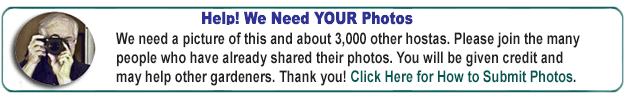Describe the image thoroughly, including all noticeable details.

The image depicts a vibrant Hosta plant, specifically the non-registered cultivar 'Flip Flop,' which is recognized as a sport of H. 'Gold Standard.' The foliage of 'Flip Flop' begins as a rich green with a bright chartreuse margin. Over time, it matures to feature a striking gold center outlined by a dark green margin. This medium-sized plant typically reaches a height of about 16 inches and can spread to 33 inches or more. 

In mid-July through August, lavender, funnel-shaped flowers emerge on elegant 42-inch scapes, adding to the plant's charm. The caption suggests a call for gardeners to contribute their photos of this and other hostas to a collection aimed at helping fellow gardening enthusiasts. Individuals are encouraged to share their images to aid in building a comprehensive resource for plant lovers.